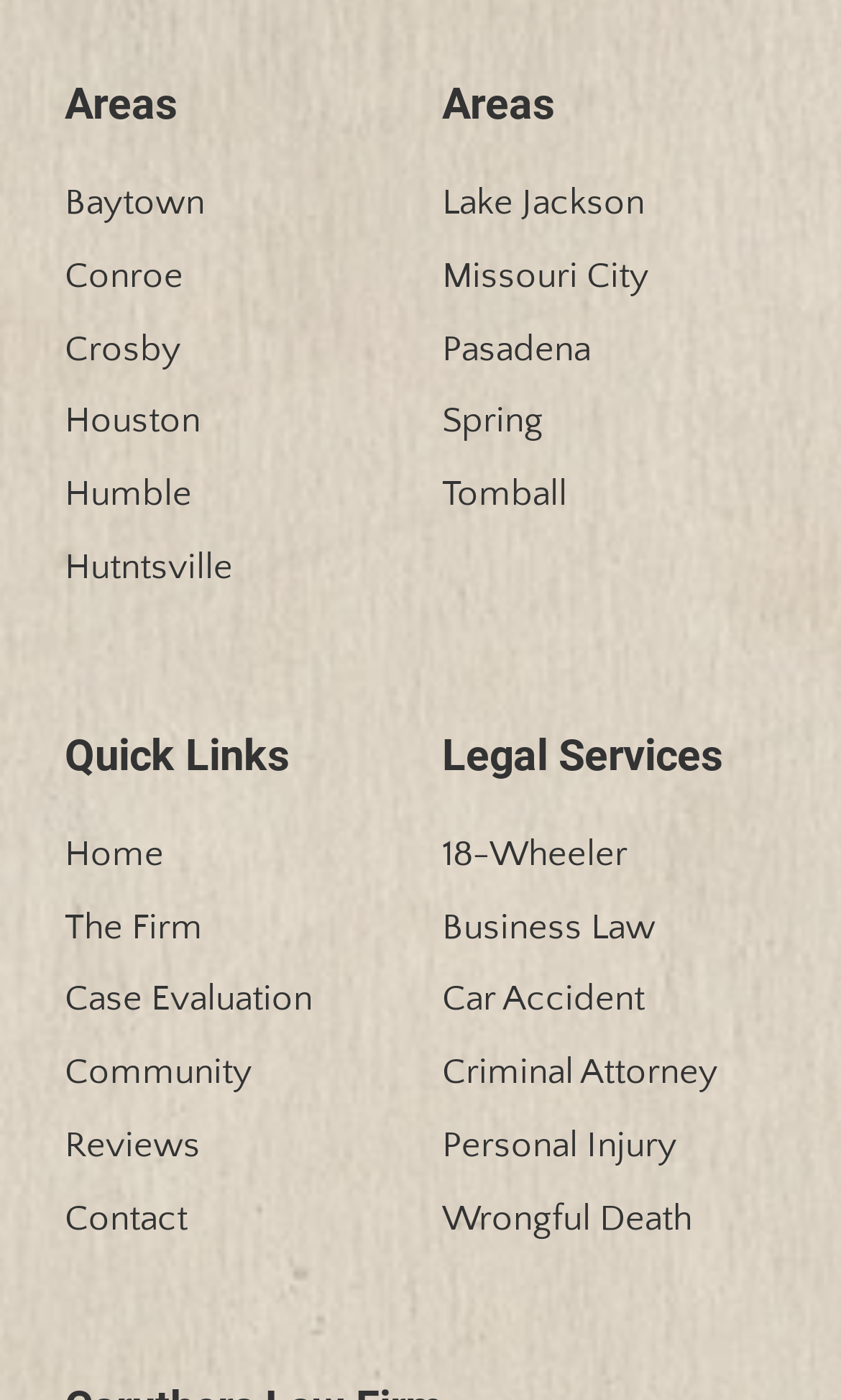What is the last quick link?
Give a thorough and detailed response to the question.

I looked at the links under the 'Quick Links' heading and found that the last one is 'Contact'.